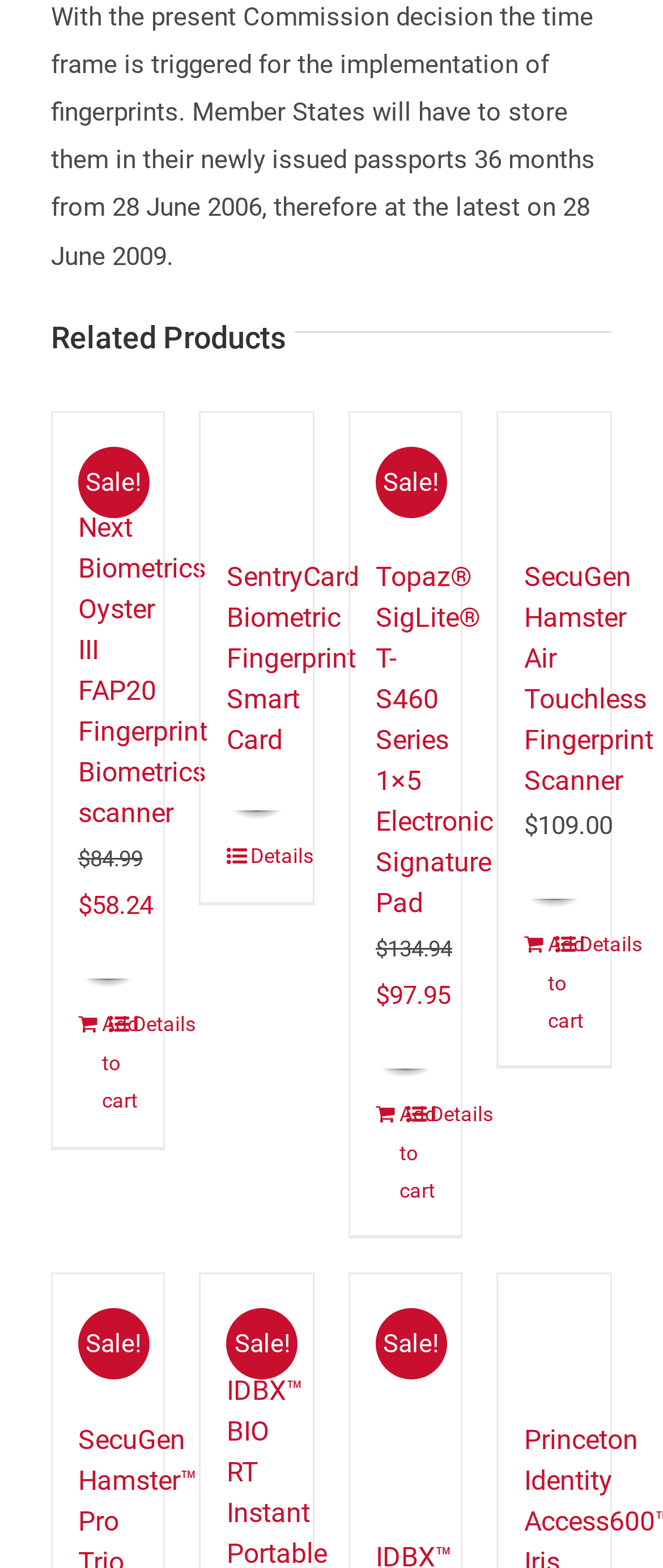Please identify the bounding box coordinates of the element's region that needs to be clicked to fulfill the following instruction: "Add 'Topaz SigLite T-S460 Series 1x5 Electronic Signature Pad' to your cart". The bounding box coordinates should consist of four float numbers between 0 and 1, i.e., [left, top, right, bottom].

[0.567, 0.699, 0.611, 0.772]